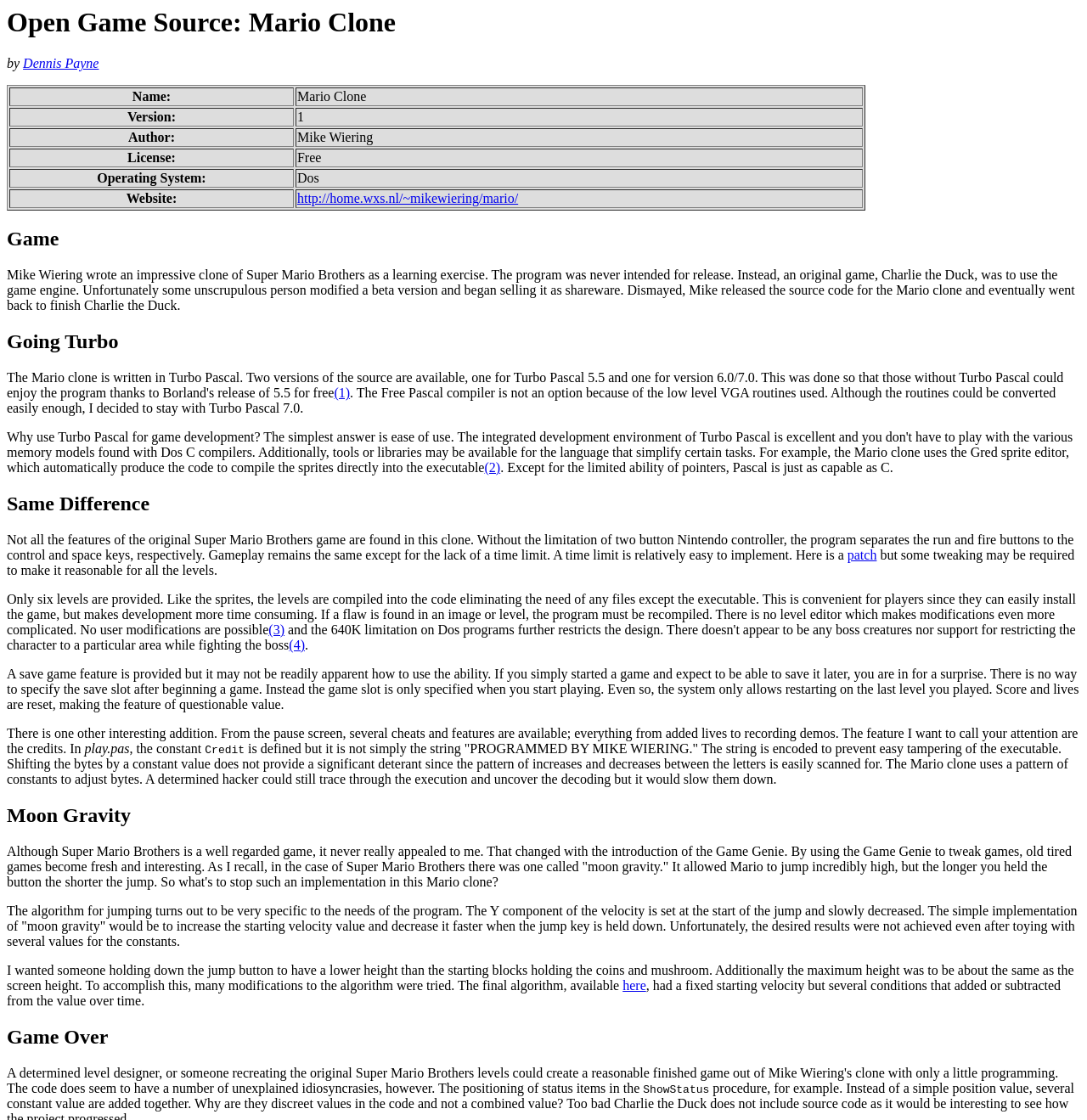What is the purpose of the 'Credit' constant in the code?
Respond to the question with a single word or phrase according to the image.

To prevent easy tampering of the executable